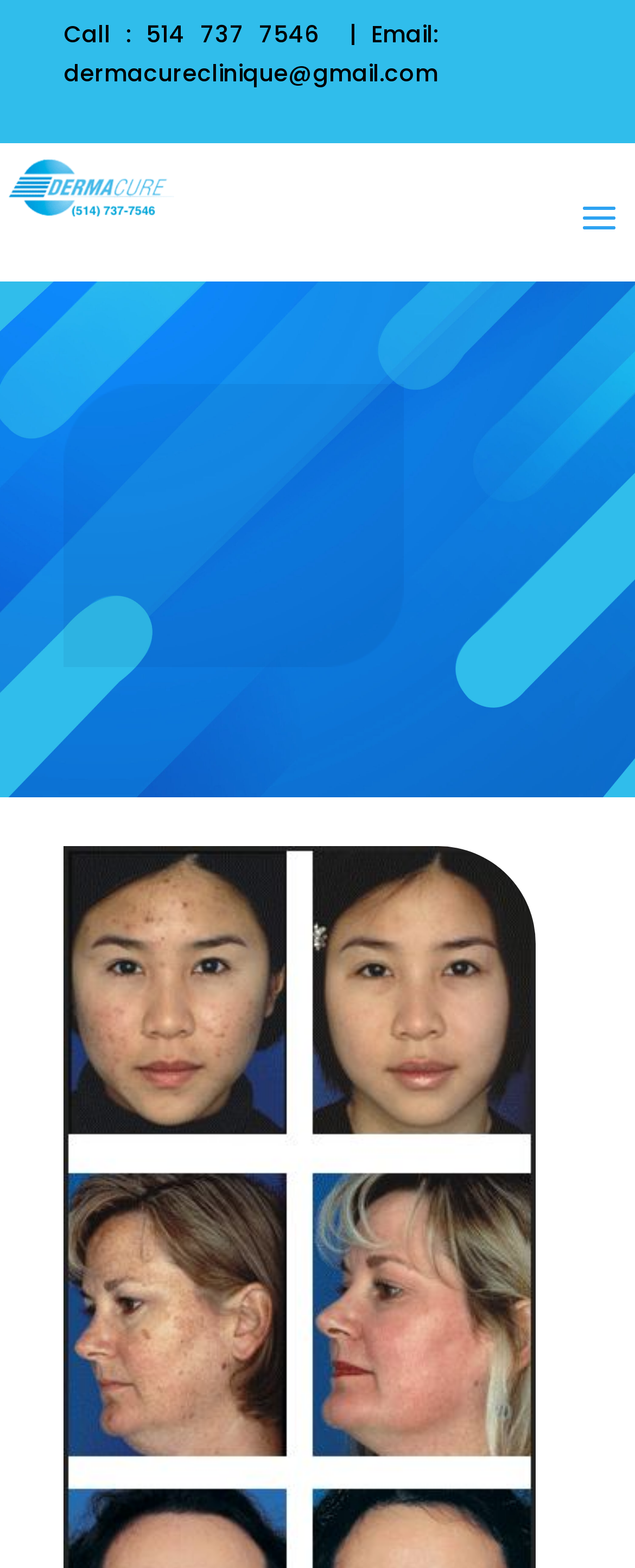Extract the heading text from the webpage.

Before And After